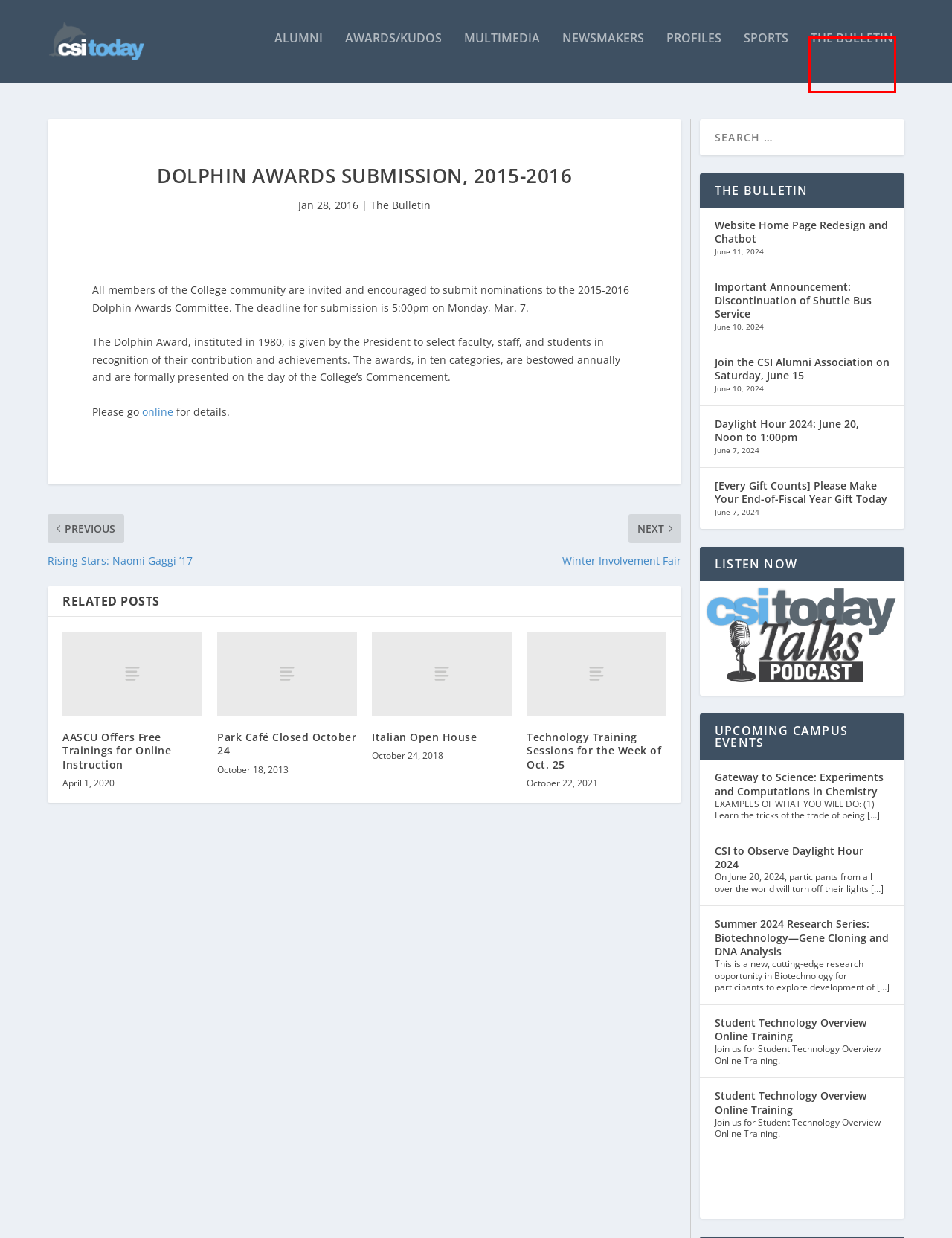With the provided screenshot showing a webpage and a red bounding box, determine which webpage description best fits the new page that appears after clicking the element inside the red box. Here are the options:
A. Sports | CSI Today
B. CSI Today | Your connection to the College of Staten Island
C. The Bulletin | CSI Today
D. AASCU Offers Free Trainings for Online Instruction | CSI Today
E. Park Café Closed October 24  | CSI Today
F. Website Home Page Redesign and Chatbot | CSI Today
G. - CSI CONNECT
H. Dolphin Awards | Faculty & Staff | College of Staten Island Website

C